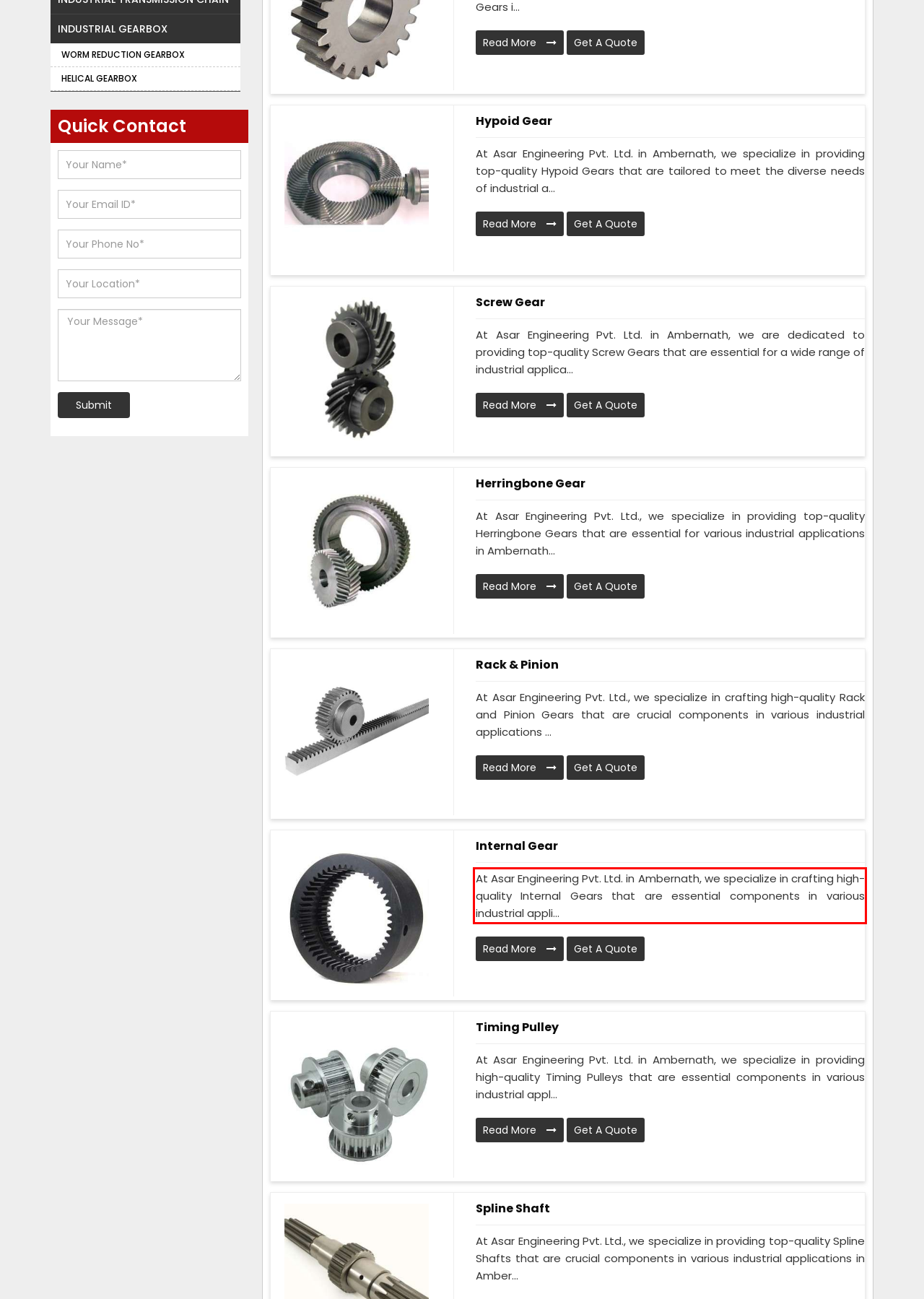Please analyze the provided webpage screenshot and perform OCR to extract the text content from the red rectangle bounding box.

At Asar Engineering Pvt. Ltd. in Ambernath, we specialize in crafting high-quality Internal Gears that are essential components in various industrial appli...